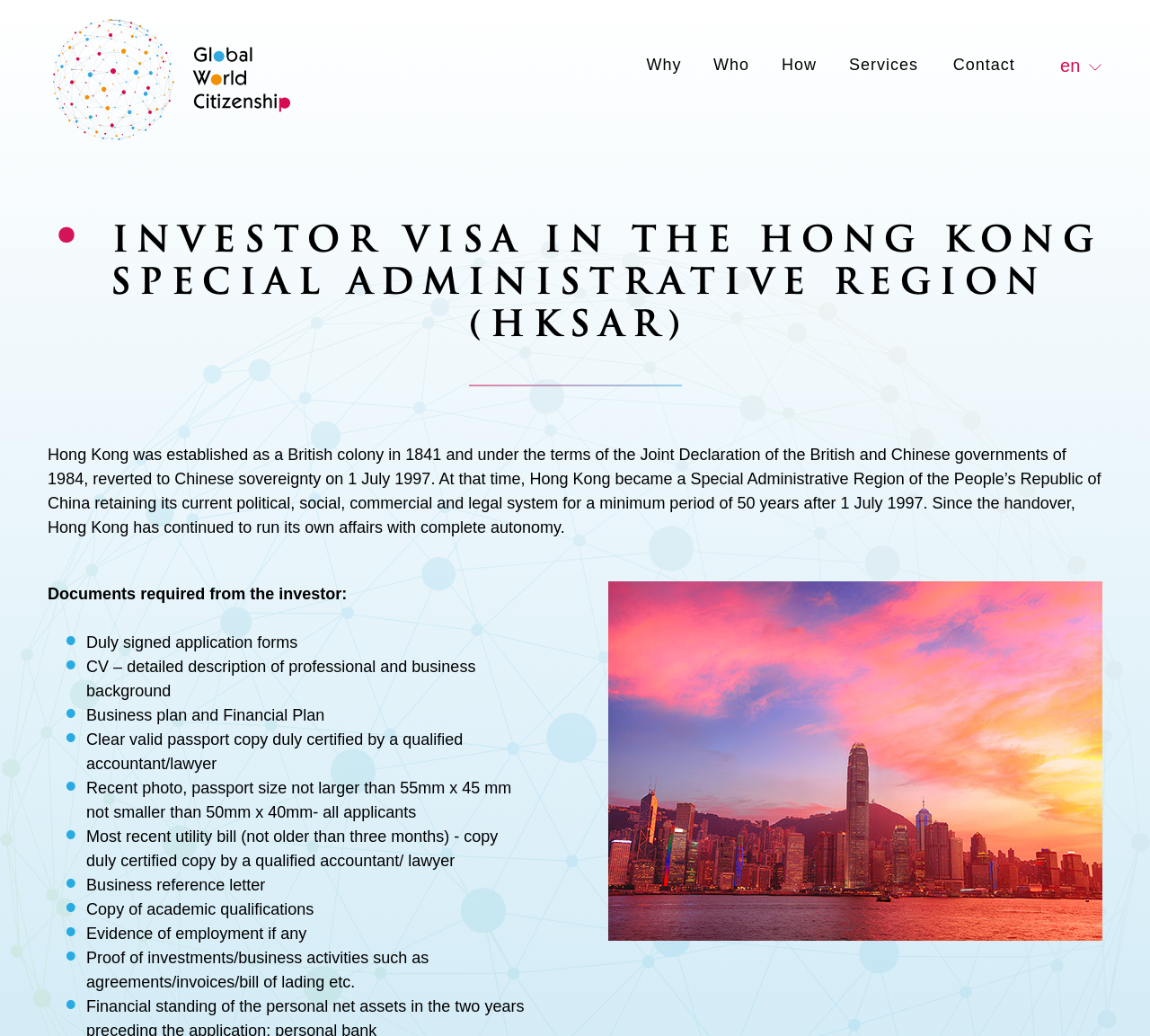What is the purpose of the 'Business plan and Financial Plan' document?
Please give a detailed and thorough answer to the question, covering all relevant points.

The document is listed among the required documents for an investor visa, suggesting that it is necessary to support the application process.